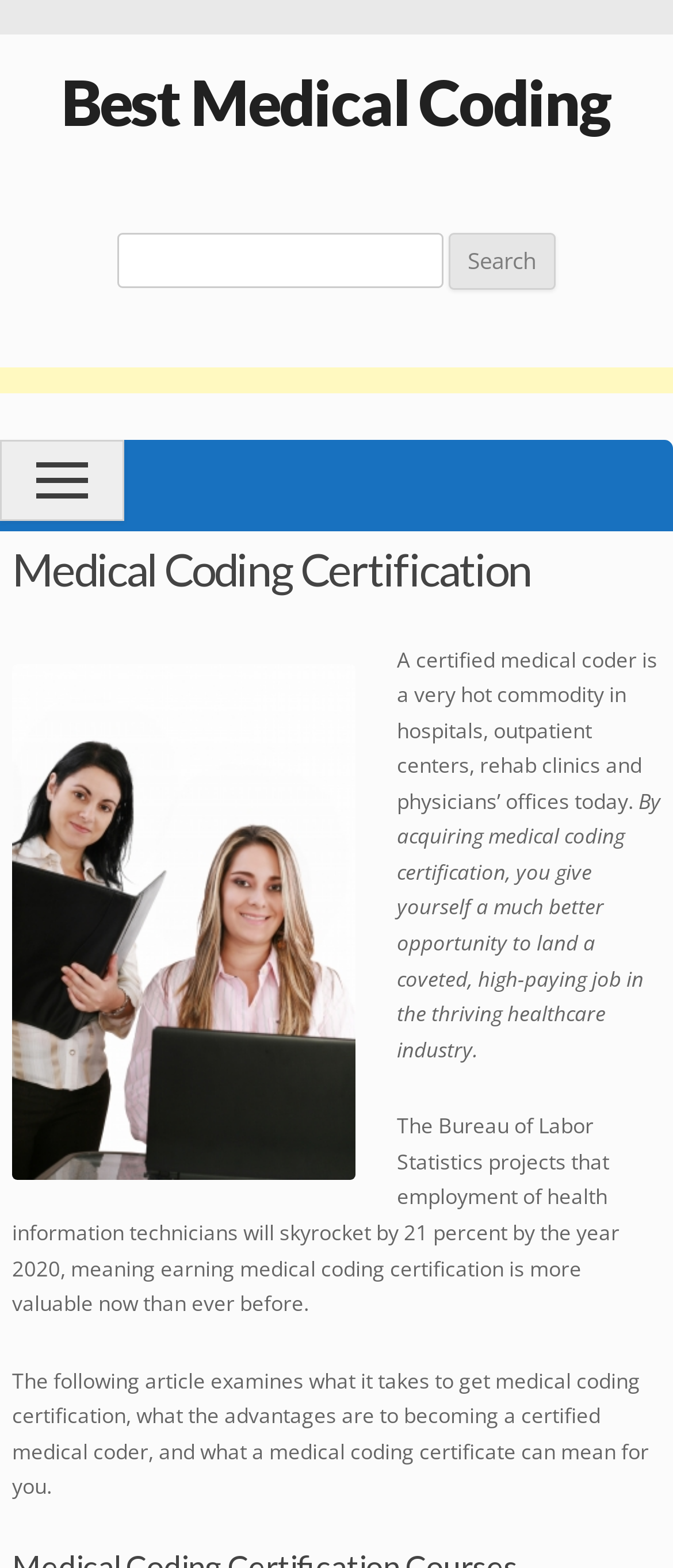Respond to the question below with a single word or phrase:
What is the purpose of the search bar?

To search the website